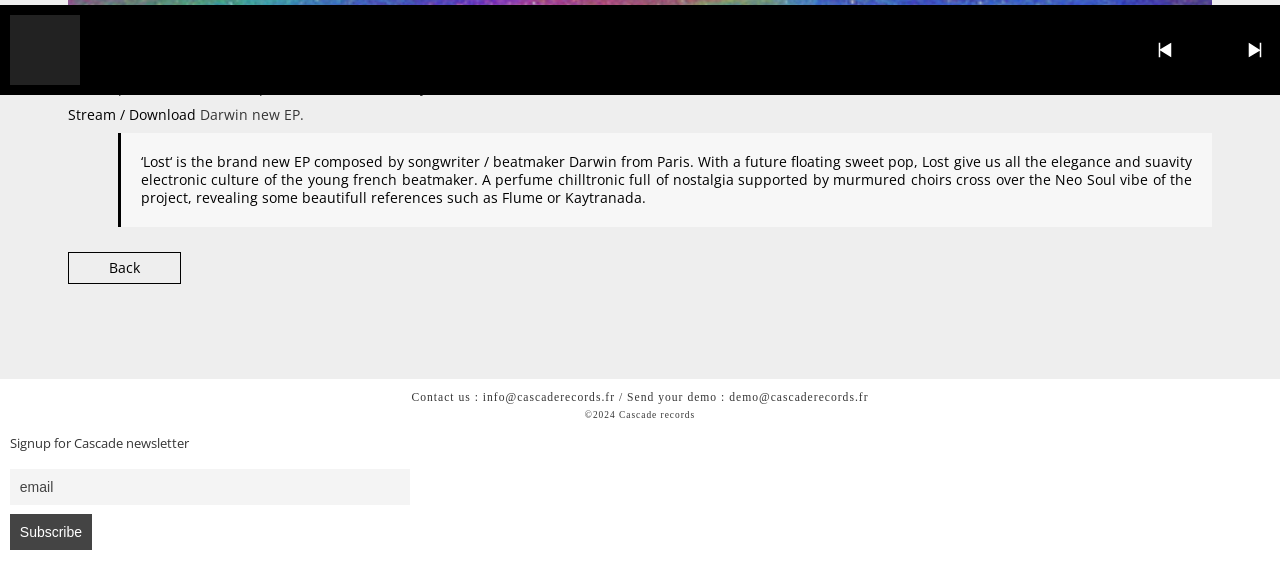Pinpoint the bounding box coordinates of the element to be clicked to execute the instruction: "Go to the 'News' page".

[0.189, 0.076, 0.215, 0.108]